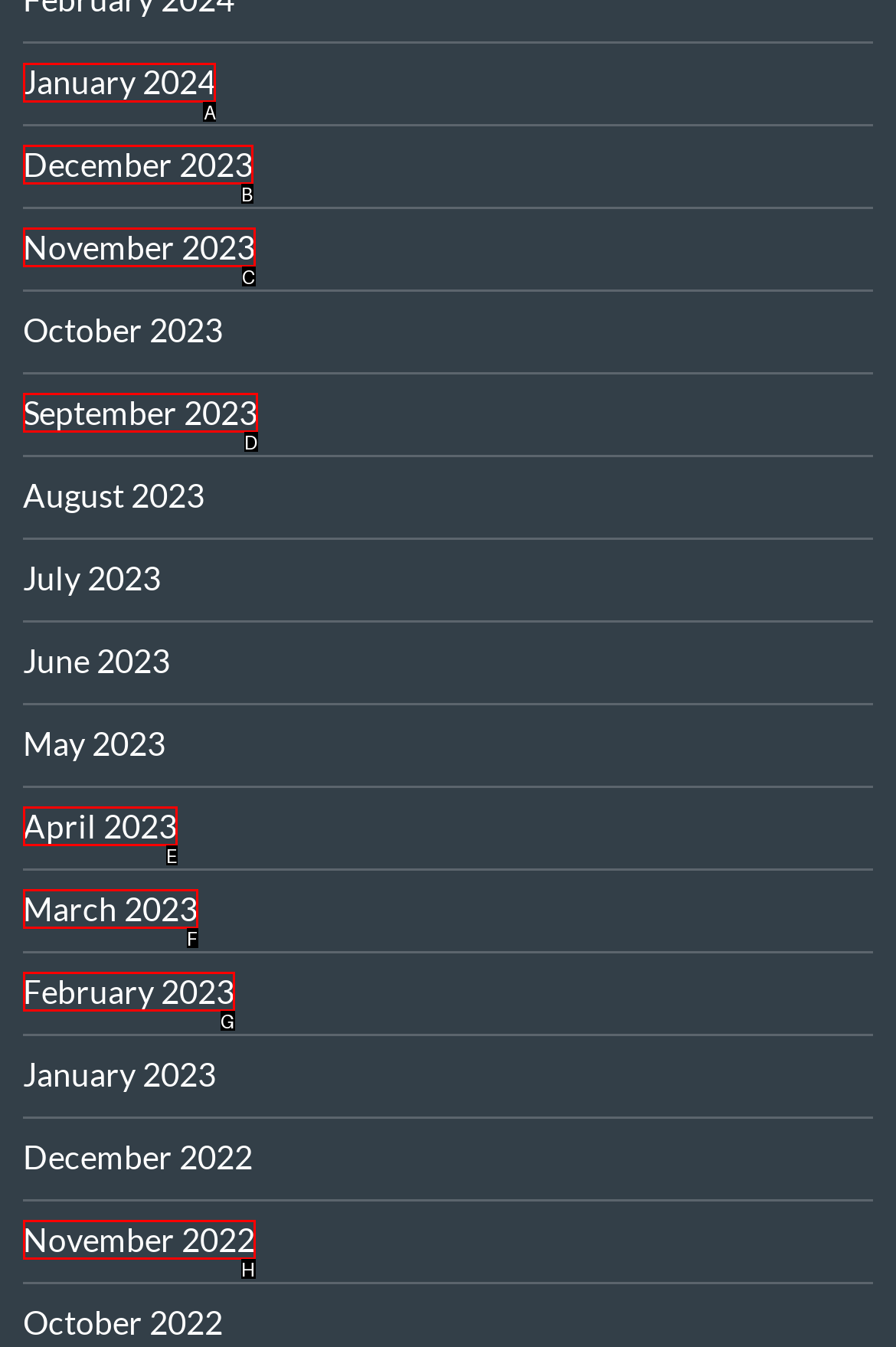Tell me which letter corresponds to the UI element that should be clicked to fulfill this instruction: view January 2024
Answer using the letter of the chosen option directly.

A